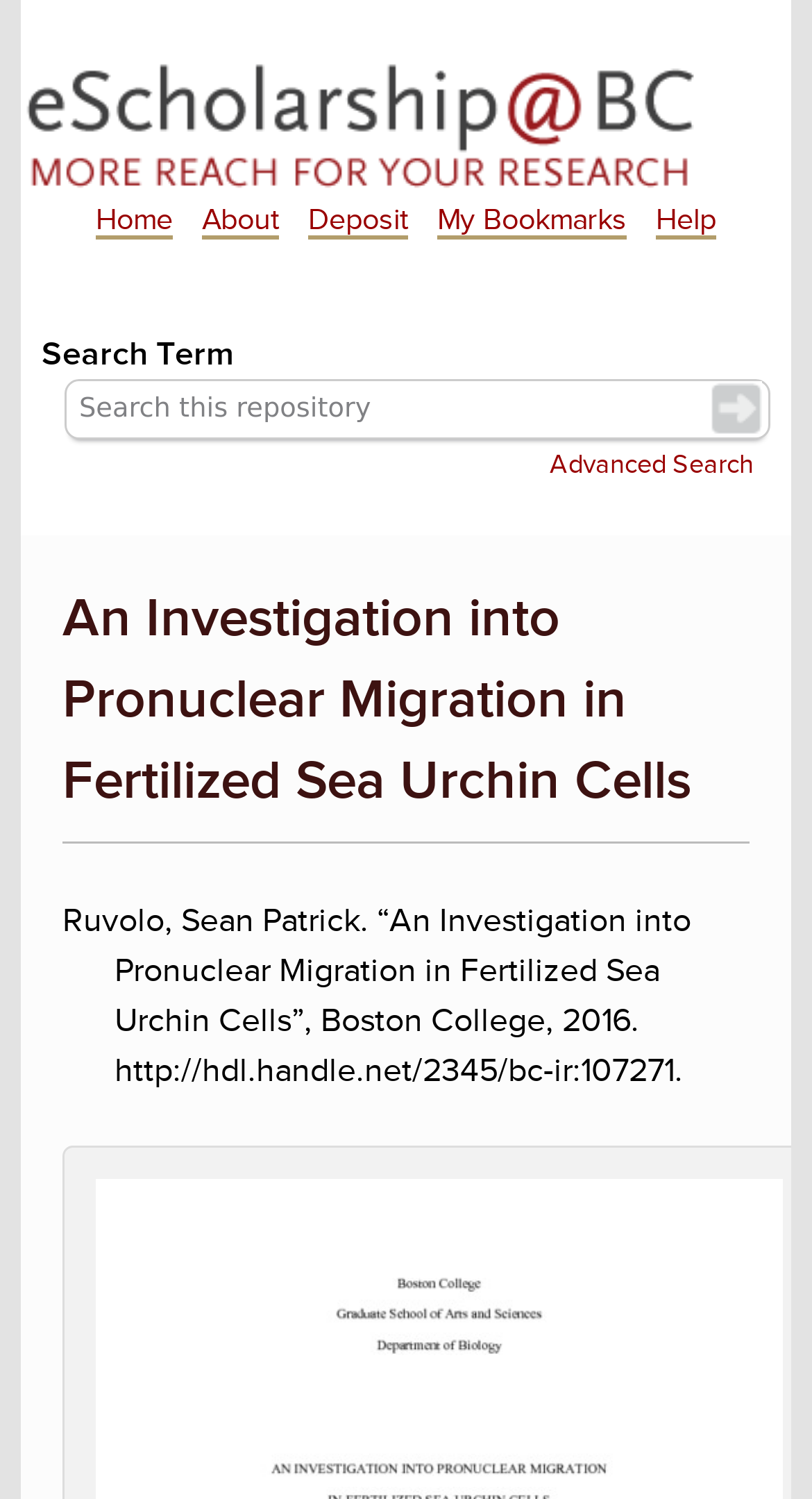How many links are in the top navigation bar?
Deliver a detailed and extensive answer to the question.

I counted the number of links in the top navigation bar, which are 'Home', 'About', 'Deposit', 'My Bookmarks', and 'Help'. Therefore, there are 5 links in total.